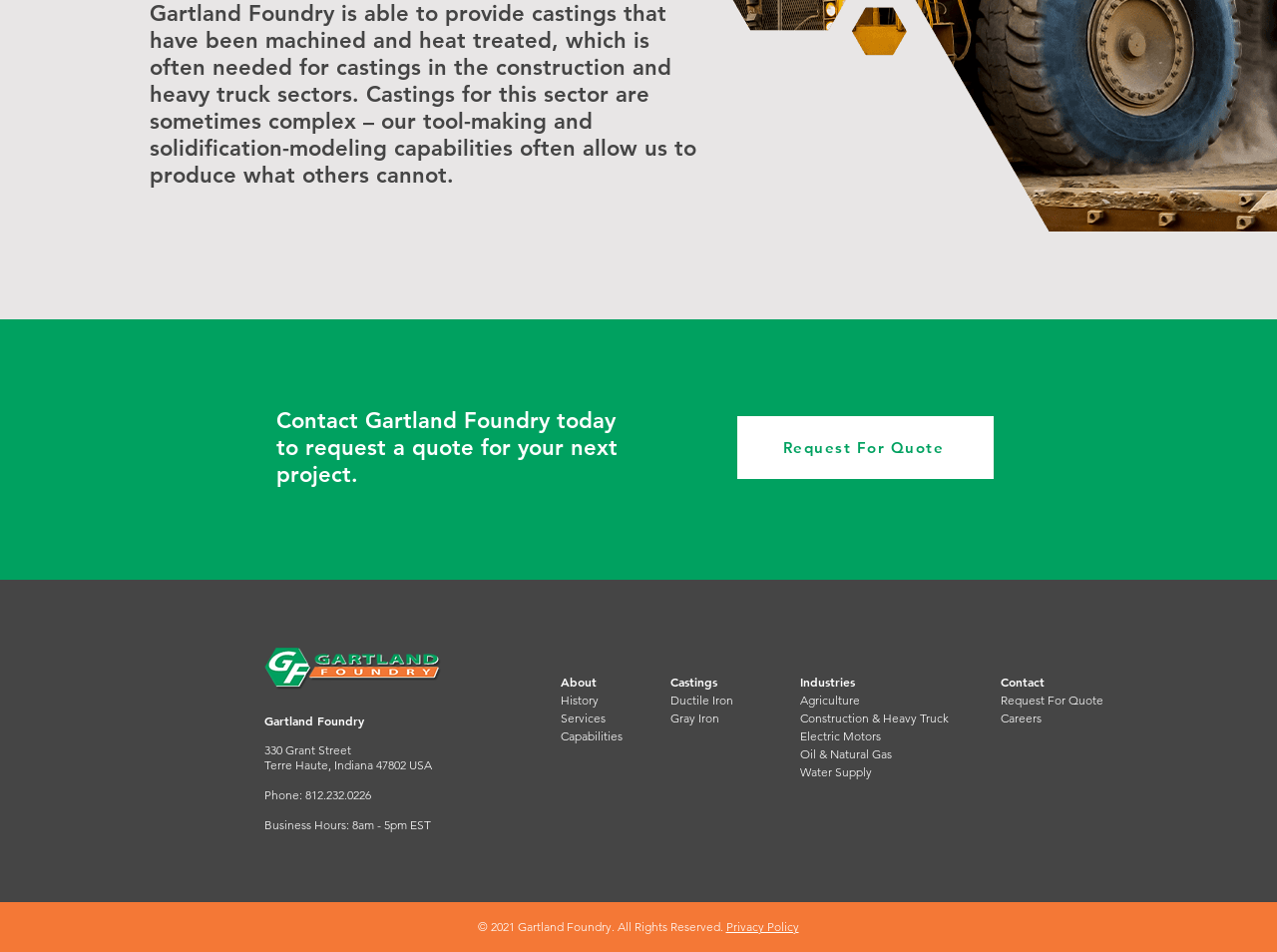Determine the bounding box coordinates for the HTML element described here: "Construction & Heavy Truck".

[0.627, 0.746, 0.743, 0.762]